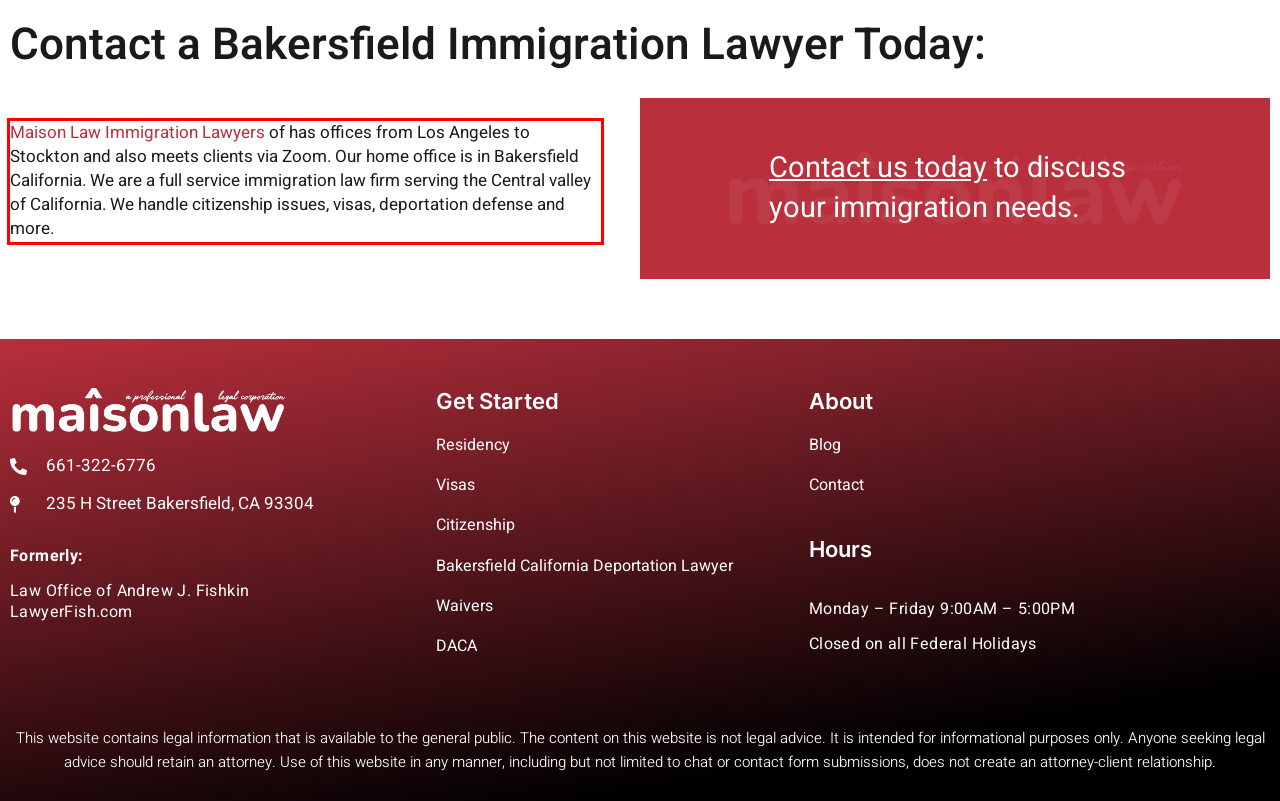You have a webpage screenshot with a red rectangle surrounding a UI element. Extract the text content from within this red bounding box.

Maison Law Immigration Lawyers of has offices from Los Angeles to Stockton and also meets clients via Zoom. Our home office is in Bakersfield California. We are a full service immigration law firm serving the Central valley of California. We handle citizenship issues, visas, deportation defense and more.